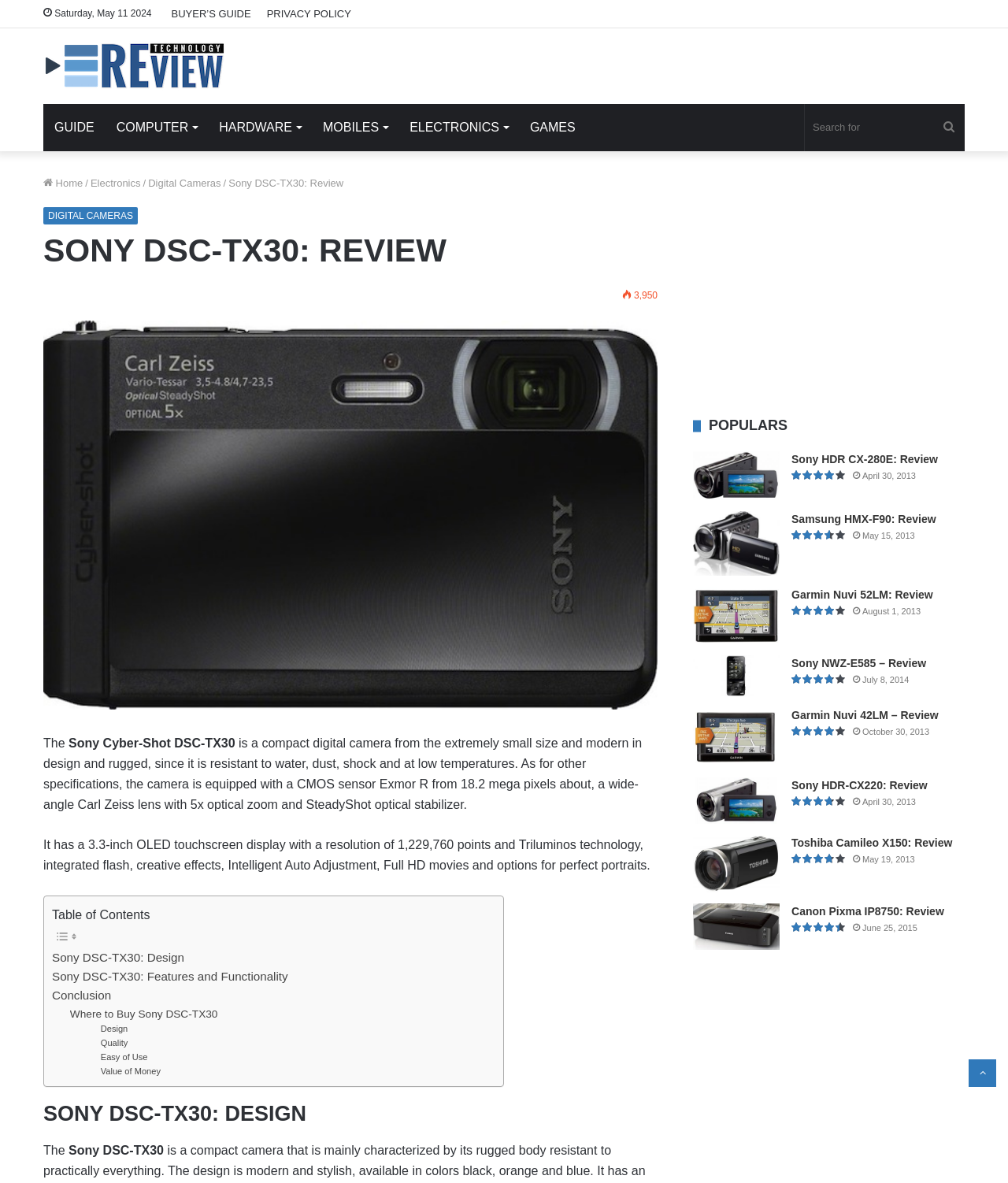Please reply to the following question with a single word or a short phrase:
How many links are there in the 'Primary Navigation' section?

6